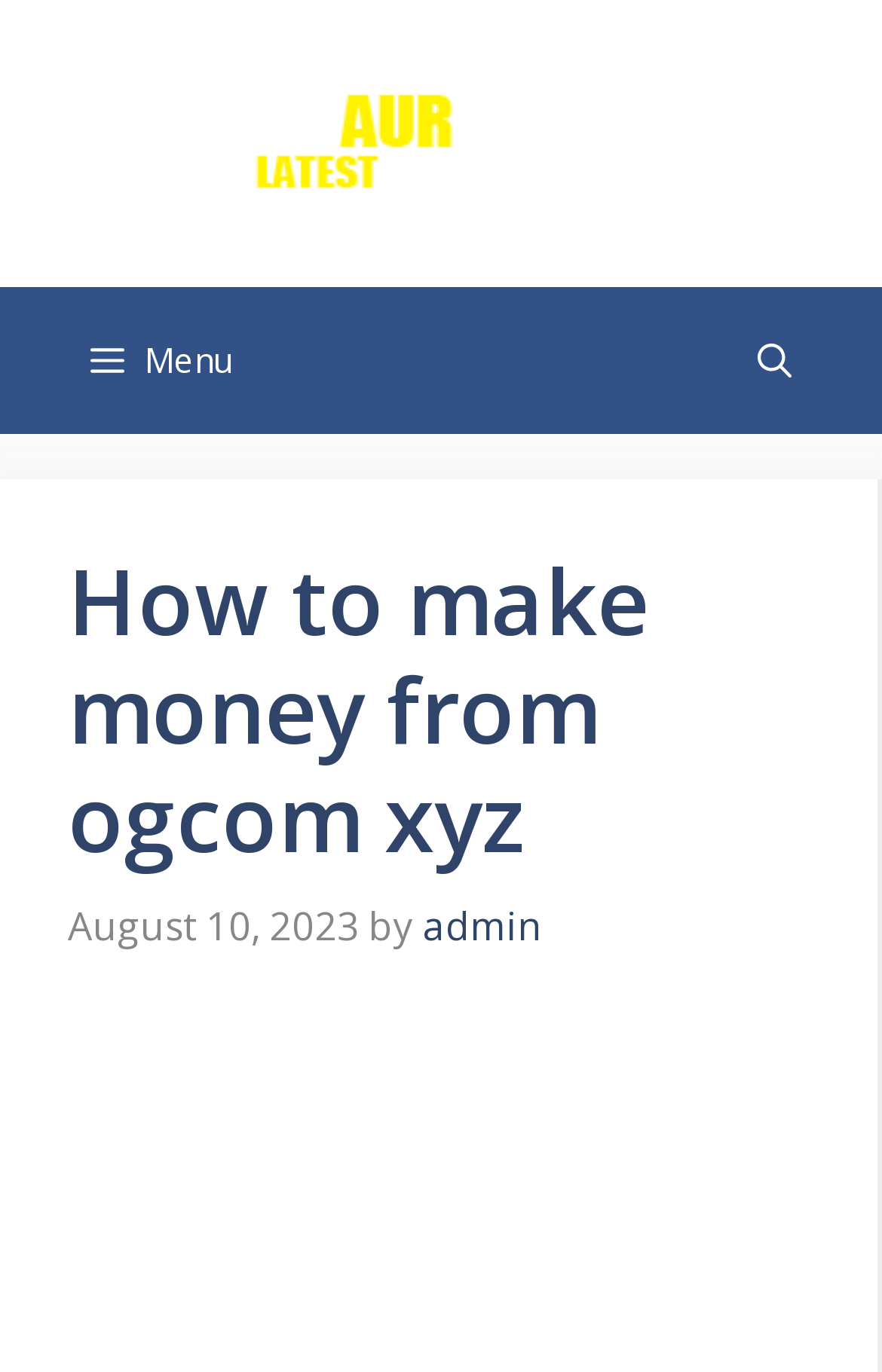Respond to the question below with a single word or phrase:
What is the date of the article?

August 10, 2023